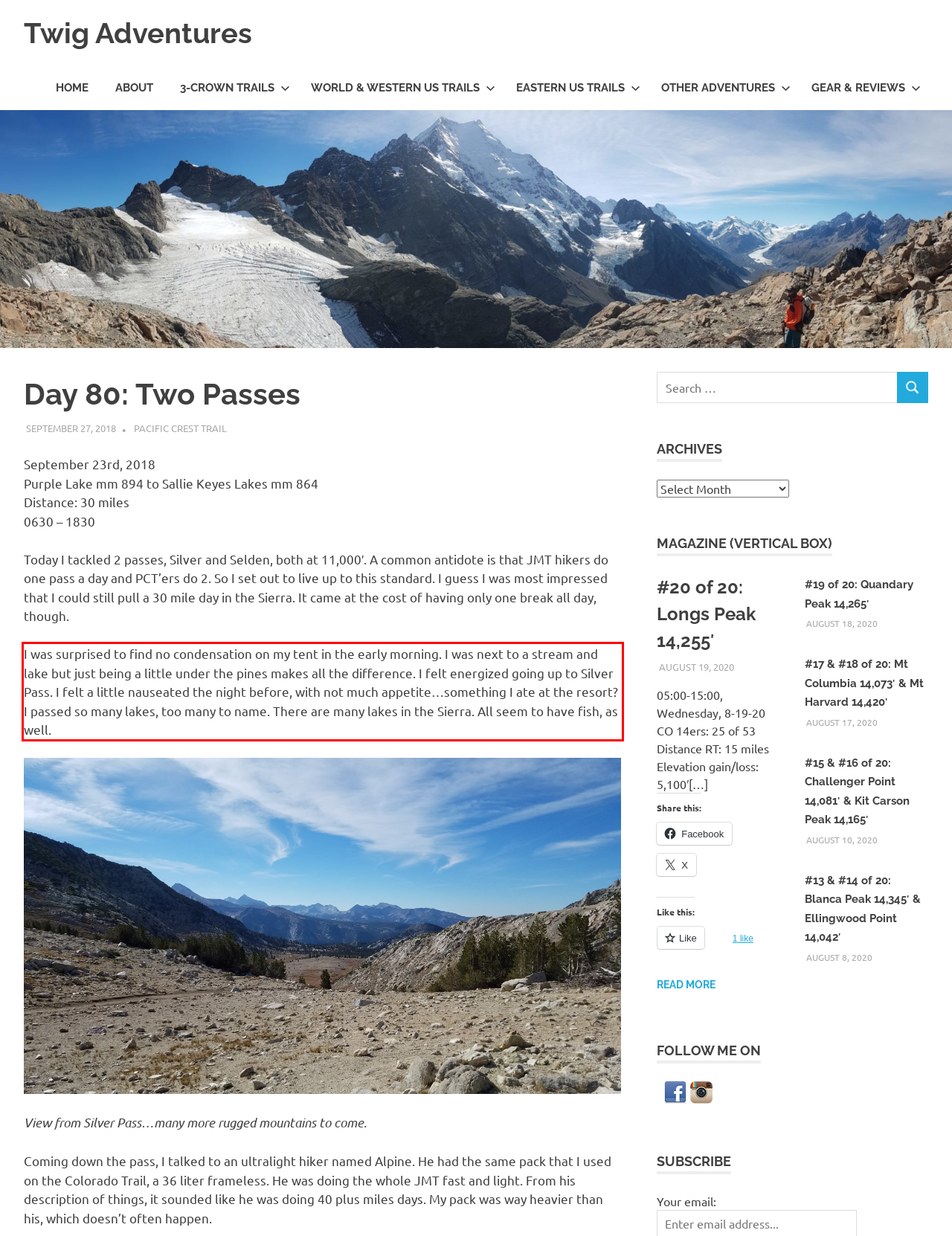You are provided with a screenshot of a webpage containing a red bounding box. Please extract the text enclosed by this red bounding box.

I was surprised to find no condensation on my tent in the early morning. I was next to a stream and lake but just being a little under the pines makes all the difference. I felt energized going up to Silver Pass. I felt a little nauseated the night before, with not much appetite…something I ate at the resort? I passed so many lakes, too many to name. There are many lakes in the Sierra. All seem to have fish, as well.